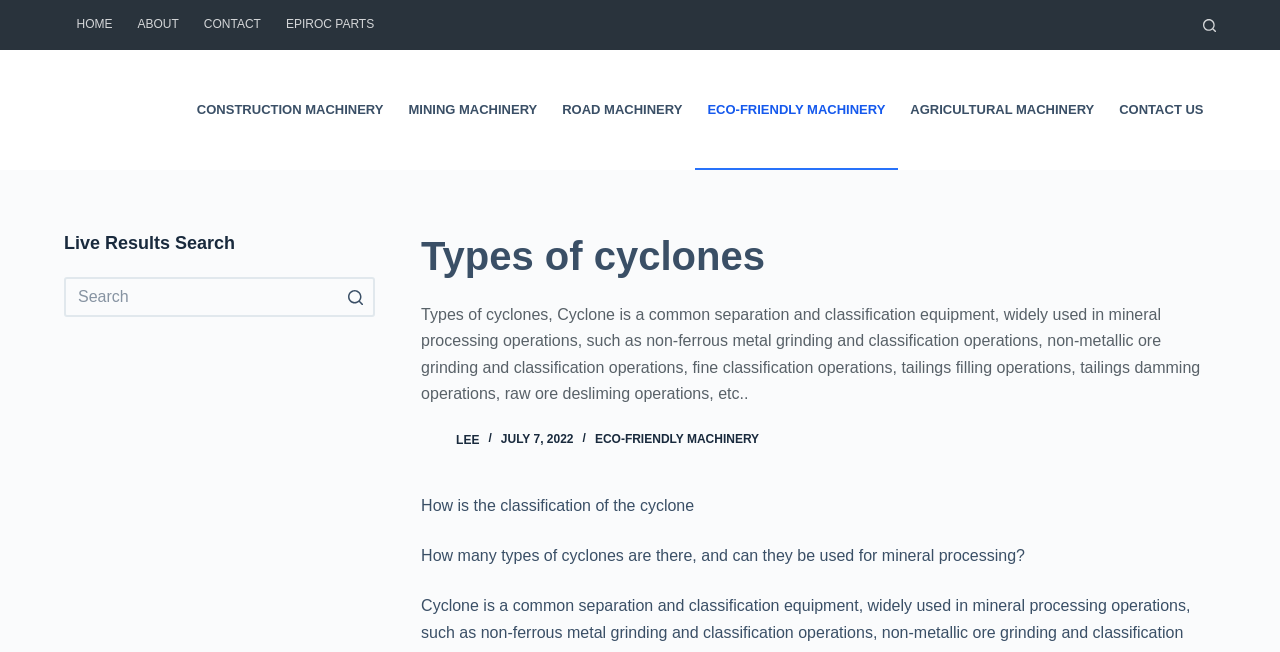Identify the bounding box coordinates of the clickable region necessary to fulfill the following instruction: "Open the search form". The bounding box coordinates should be four float numbers between 0 and 1, i.e., [left, top, right, bottom].

[0.94, 0.028, 0.95, 0.048]